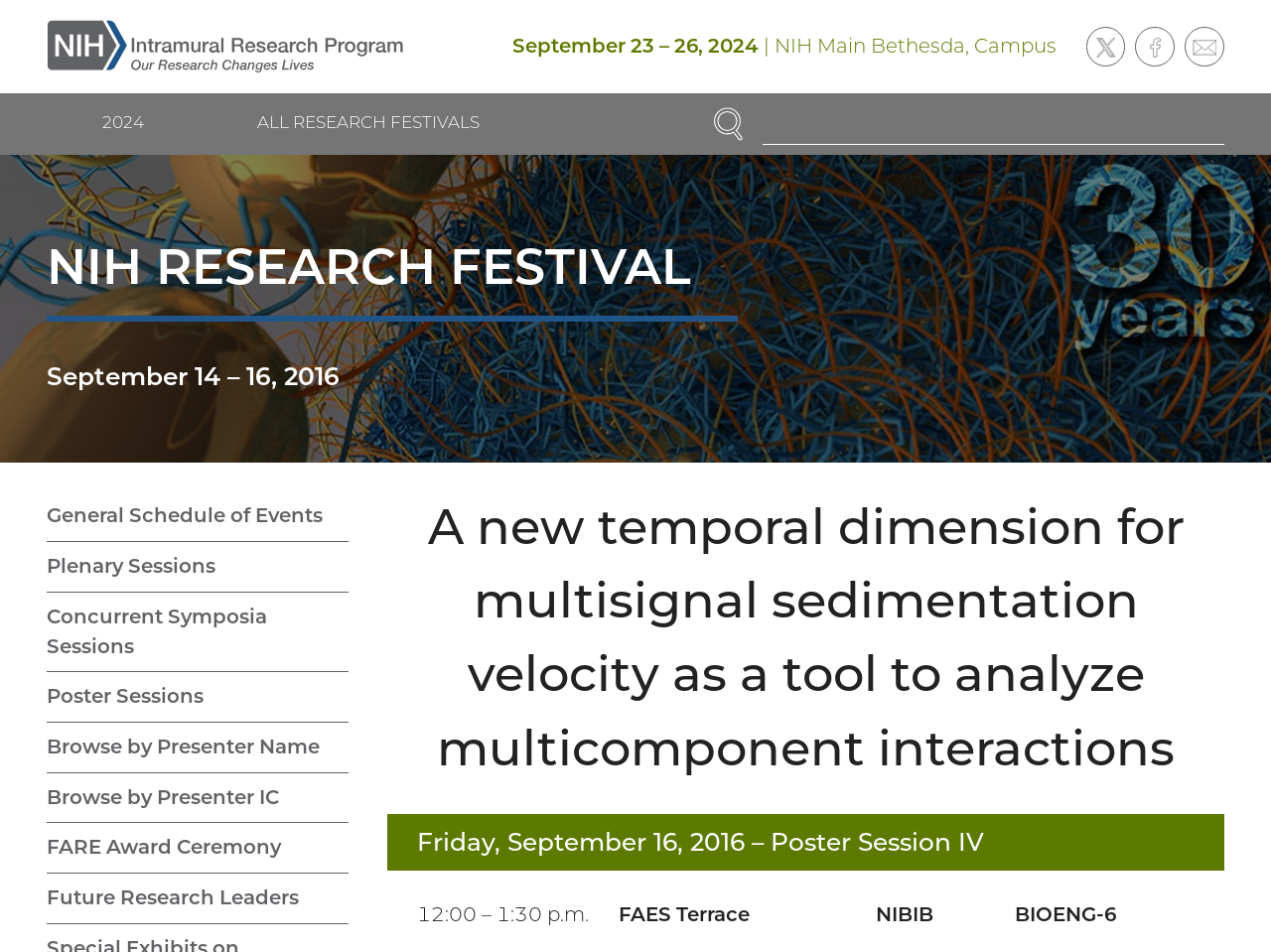Please locate the bounding box coordinates of the element's region that needs to be clicked to follow the instruction: "Check the social media links". The bounding box coordinates should be provided as four float numbers between 0 and 1, i.e., [left, top, right, bottom].

[0.839, 0.018, 0.979, 0.08]